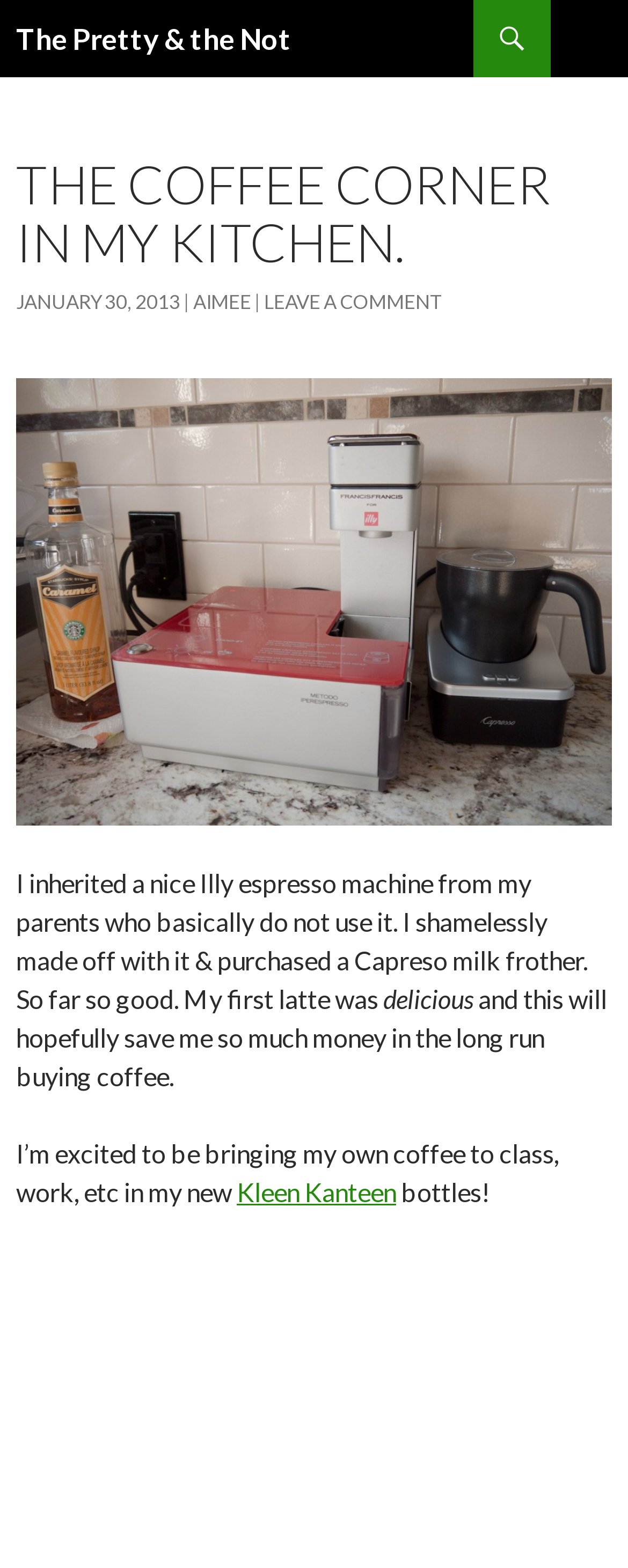Please extract and provide the main headline of the webpage.

The Pretty & the Not